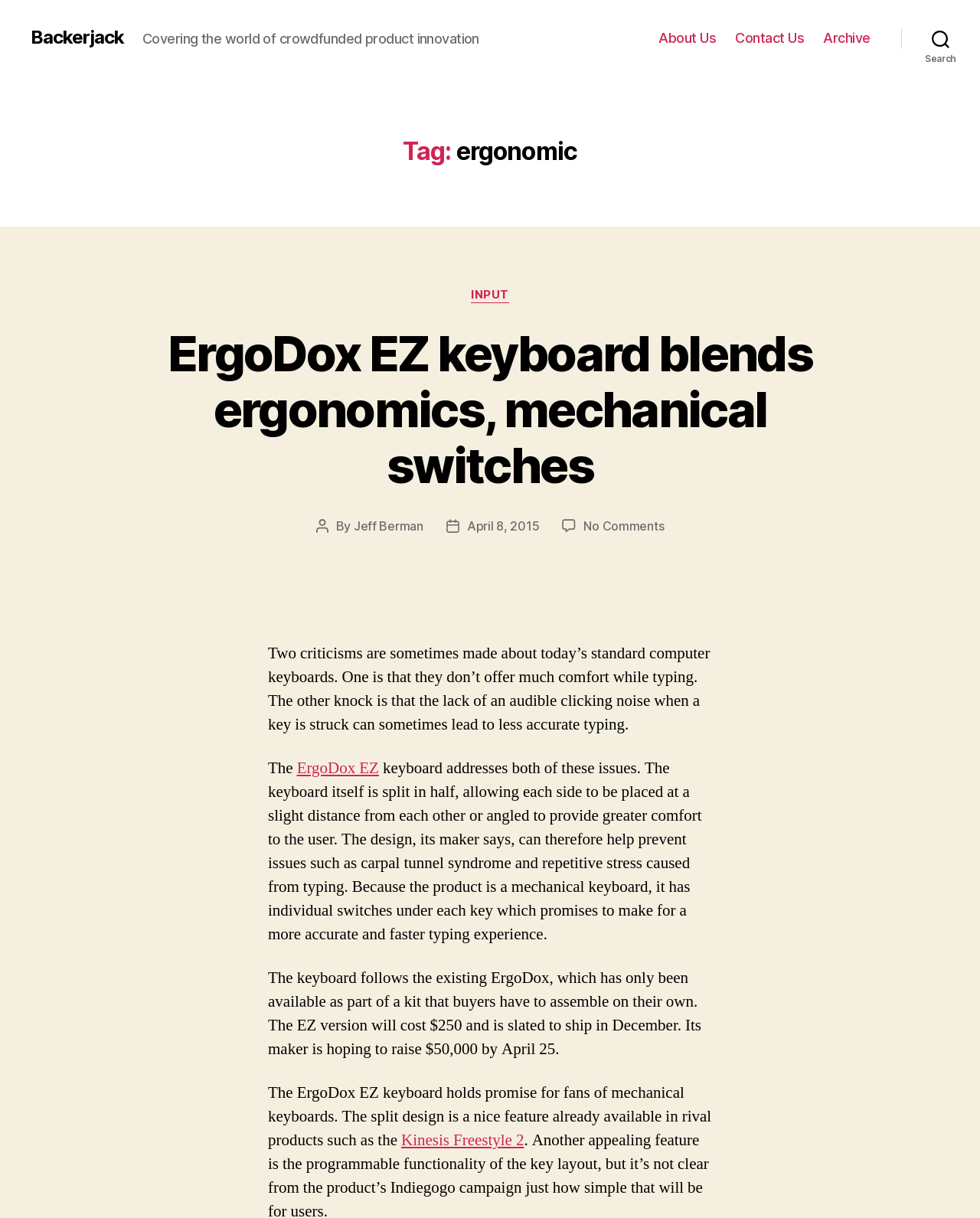Identify the bounding box for the described UI element. Provide the coordinates in (top-left x, top-left y, bottom-right x, bottom-right y) format with values ranging from 0 to 1: Backerjack

[0.031, 0.023, 0.127, 0.038]